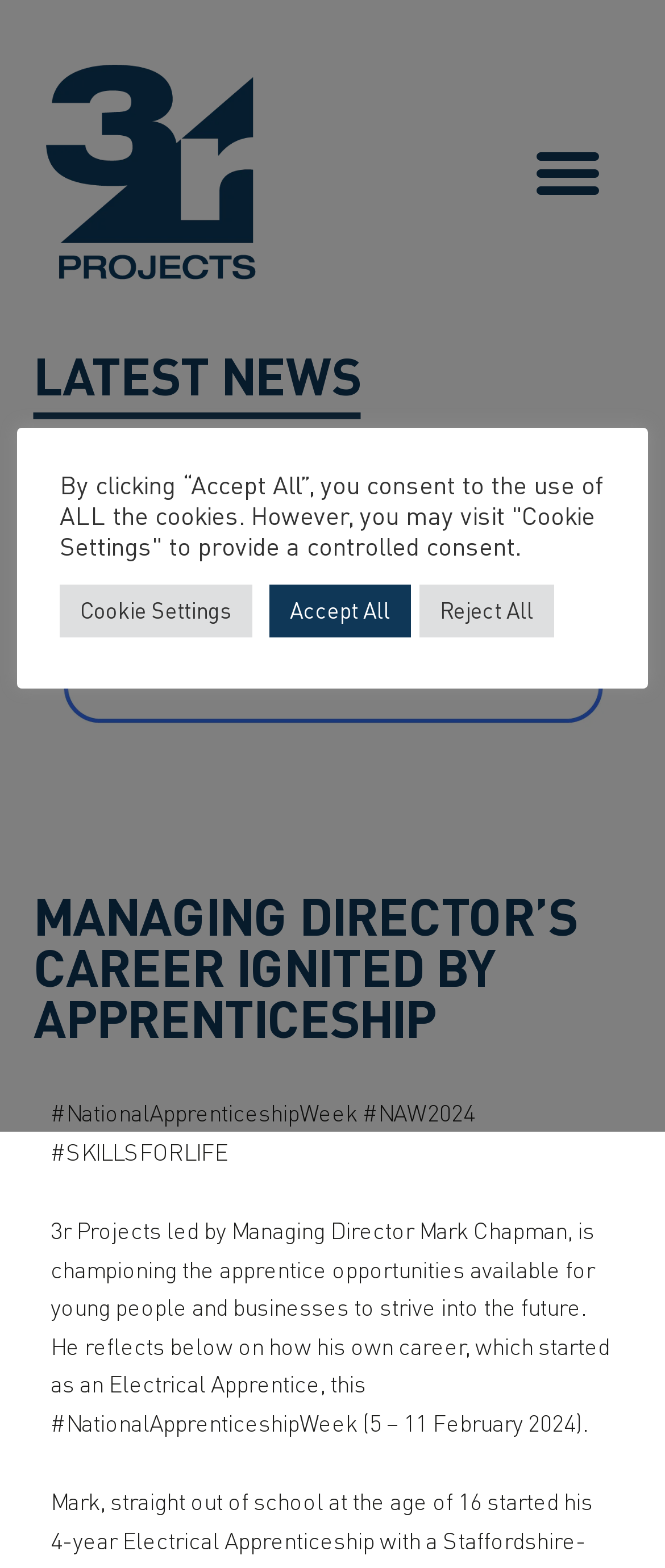What is the current role of Mark Chapman?
Using the visual information from the image, give a one-word or short-phrase answer.

Managing Director